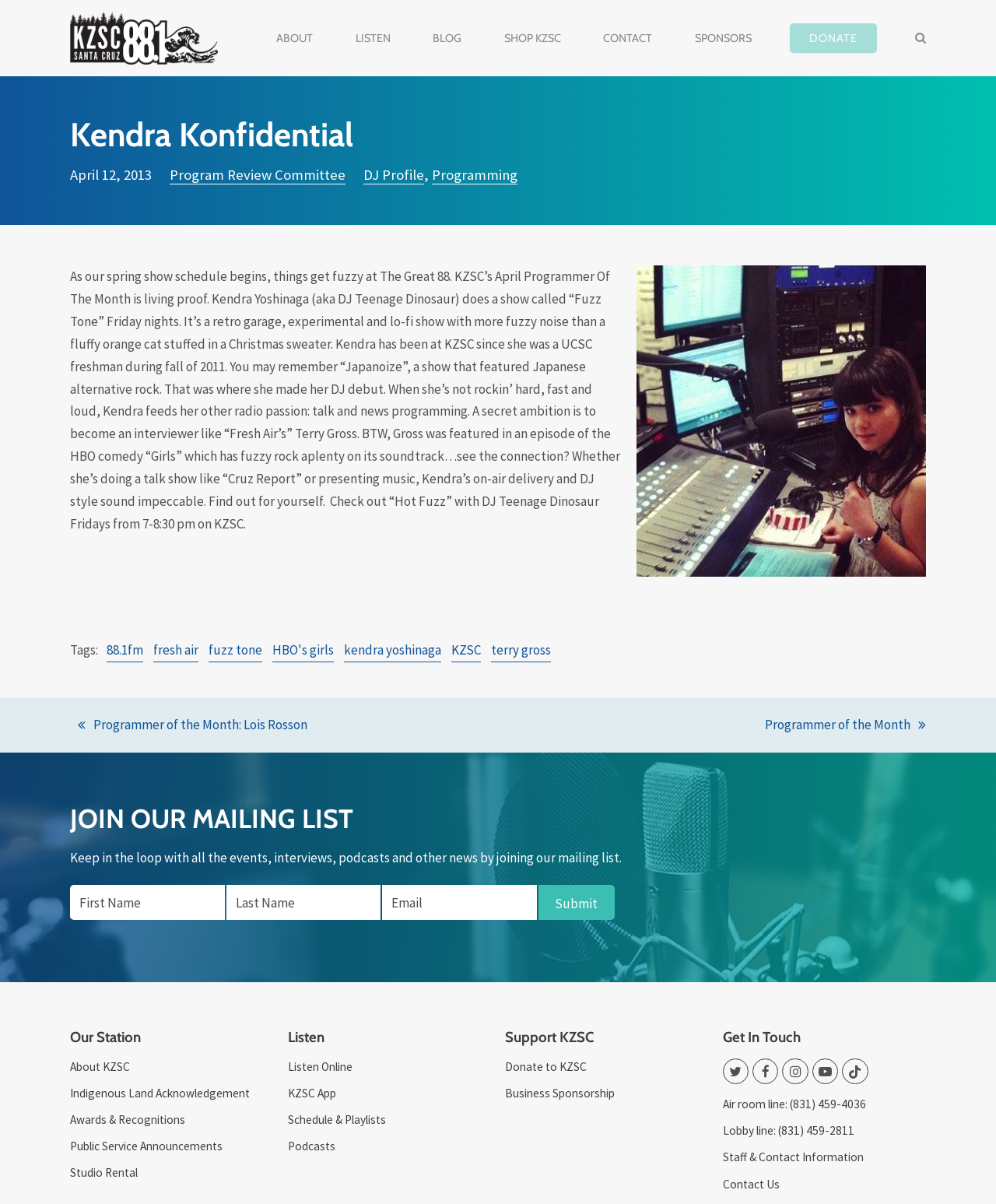Provide a thorough description of the webpage's content and layout.

This webpage is about DJ Kendra Yoshinaga, also known as DJ Teenage Dinosaur, who is the April Programmer of the Month at KZSC Santa Cruz. At the top of the page, there is a navigation menu with links to "ABOUT", "LISTEN", "BLOG", "SHOP KZSC", "CONTACT", "SPONSORS", and "DONATE". Below the navigation menu, there is a header section with a logo and a search button.

The main content of the page is divided into two sections. The first section is an article about Kendra Yoshinaga, which includes a heading, a time stamp, and a block of text that describes her show "Fuzz Tone" and her experience as a DJ. There are also several links to related topics, such as her previous show "Japanoize" and the HBO comedy "Girls".

The second section of the main content is a sidebar with several headings, including "JOIN OUR MAILING LIST", "Our Station", "Listen", "Support KZSC", and "Get In Touch". Each heading has a list of links to related pages, such as the station's about page, listen online, and donation page. There are also links to social media platforms, including Twitter, Facebook, Instagram, YouTube, and TikTok.

At the bottom of the page, there are links to previous and next posts, as well as a section with contact information, including phone numbers and a link to staff and contact information.